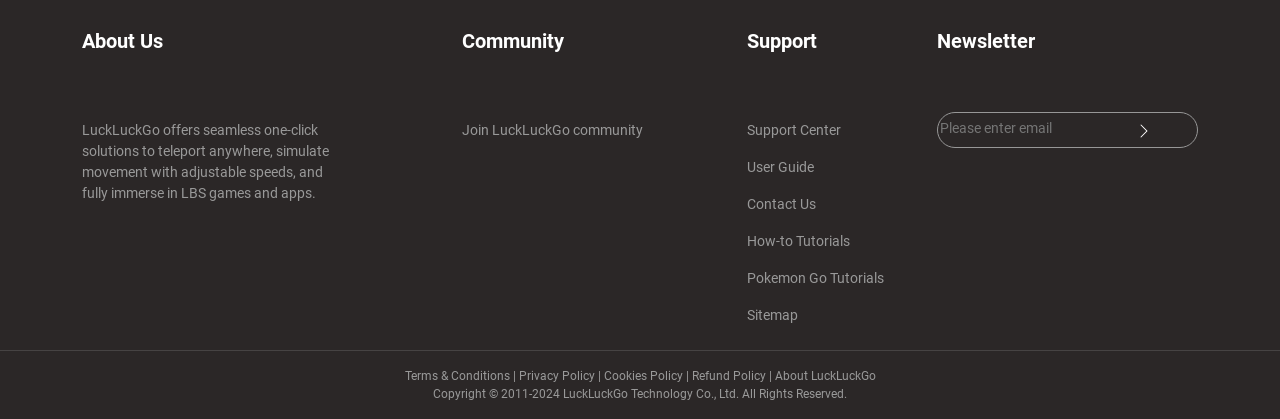Please respond to the question with a concise word or phrase:
What type of content is available in the community section?

Unknown